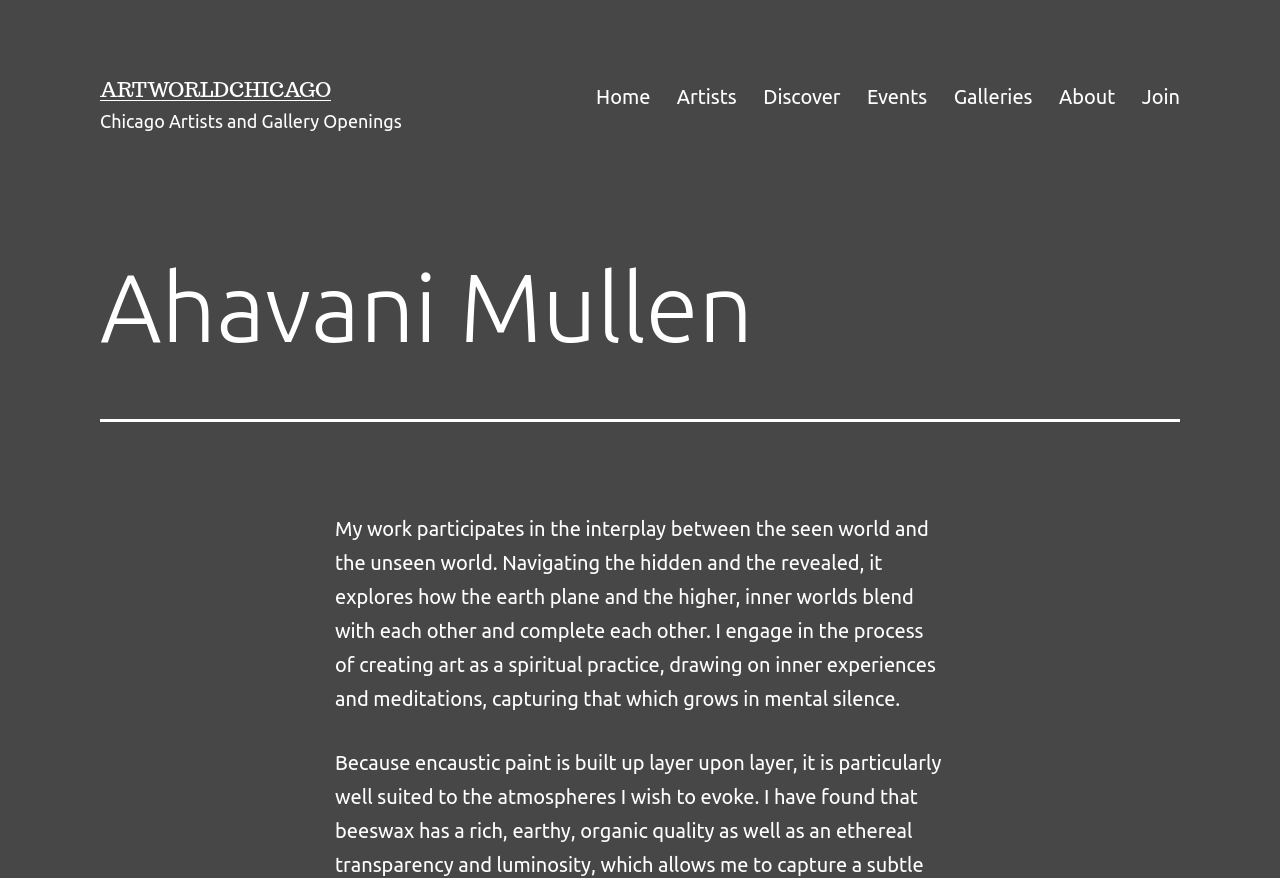How many links are in the primary menu?
With the help of the image, please provide a detailed response to the question.

I found the answer by counting the number of link elements within the navigation menu, which are 'Home', 'Artists', 'Discover', 'Events', 'Galleries', 'About', and 'Join'.